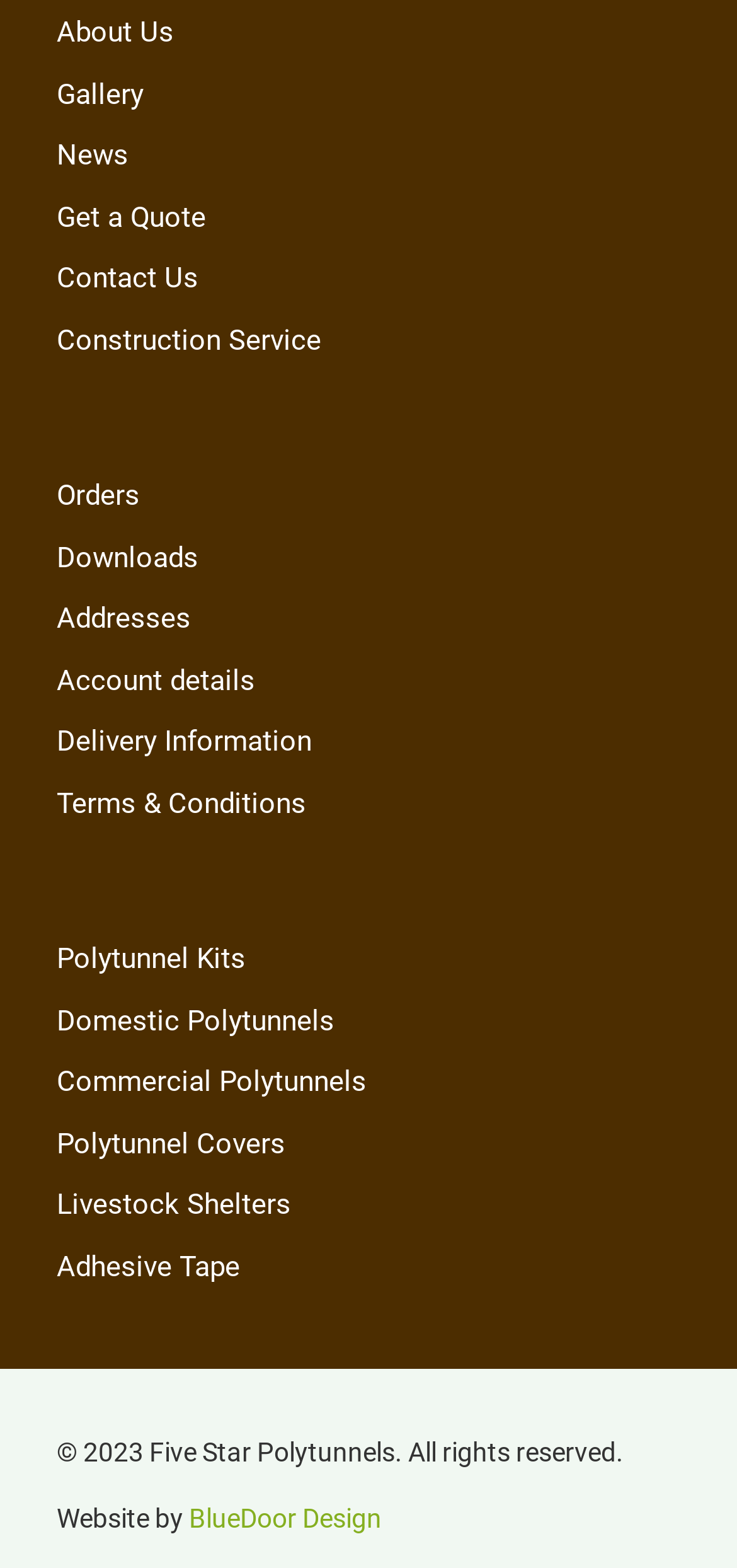What is the copyright year mentioned at the bottom of the page? Based on the screenshot, please respond with a single word or phrase.

2023